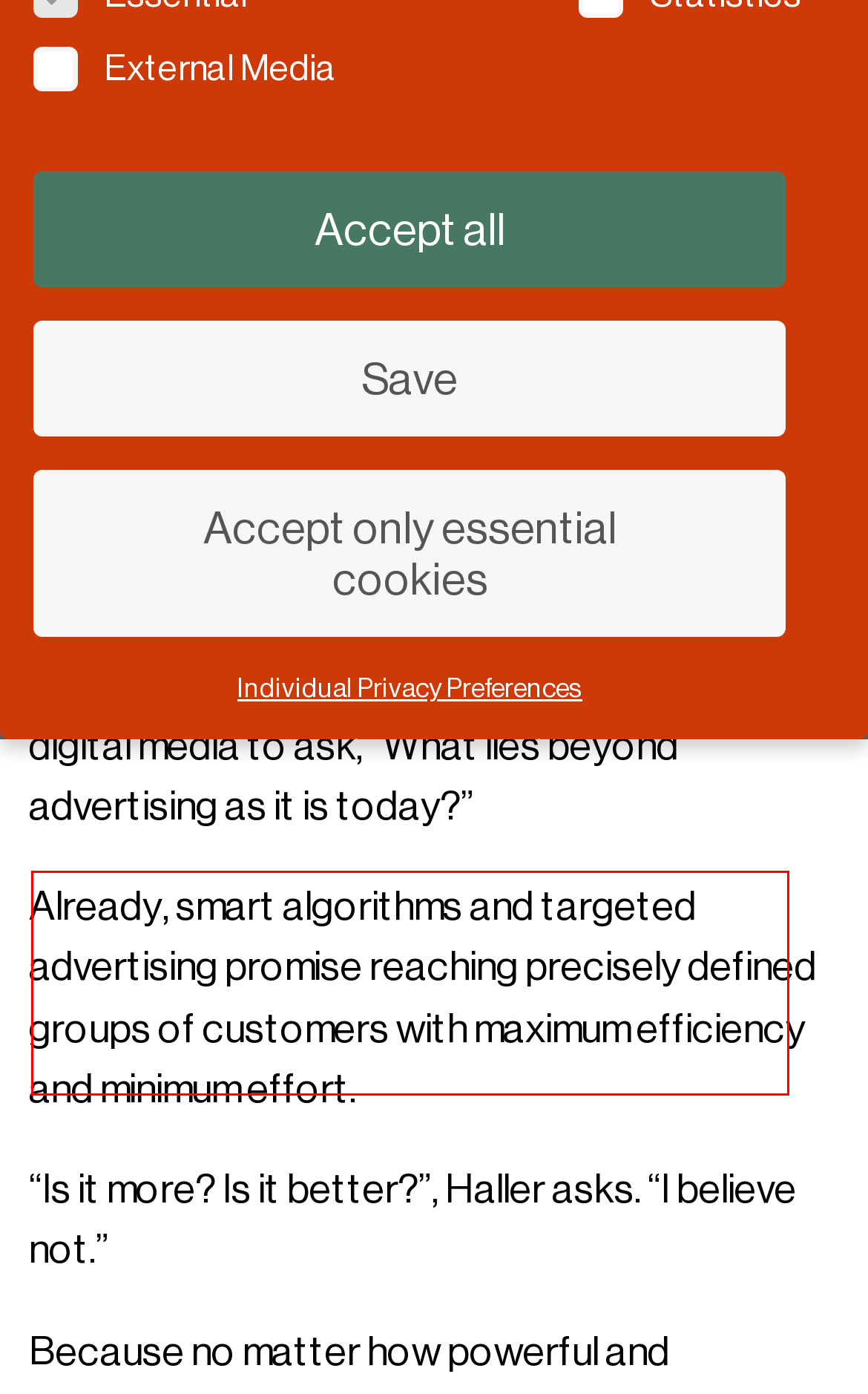Given the screenshot of a webpage, identify the red rectangle bounding box and recognize the text content inside it, generating the extracted text.

For details, please see our our privacy policy. Cookies help us deliver our services. You are free to choose which to accept, but please note that some are essential for the functionality of this website.